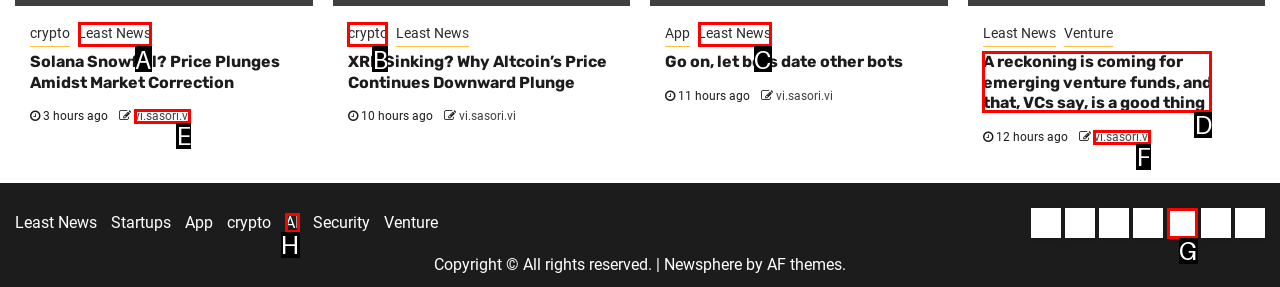Select the HTML element to finish the task: Check the latest news from 'vi.sasori.vi' Reply with the letter of the correct option.

E